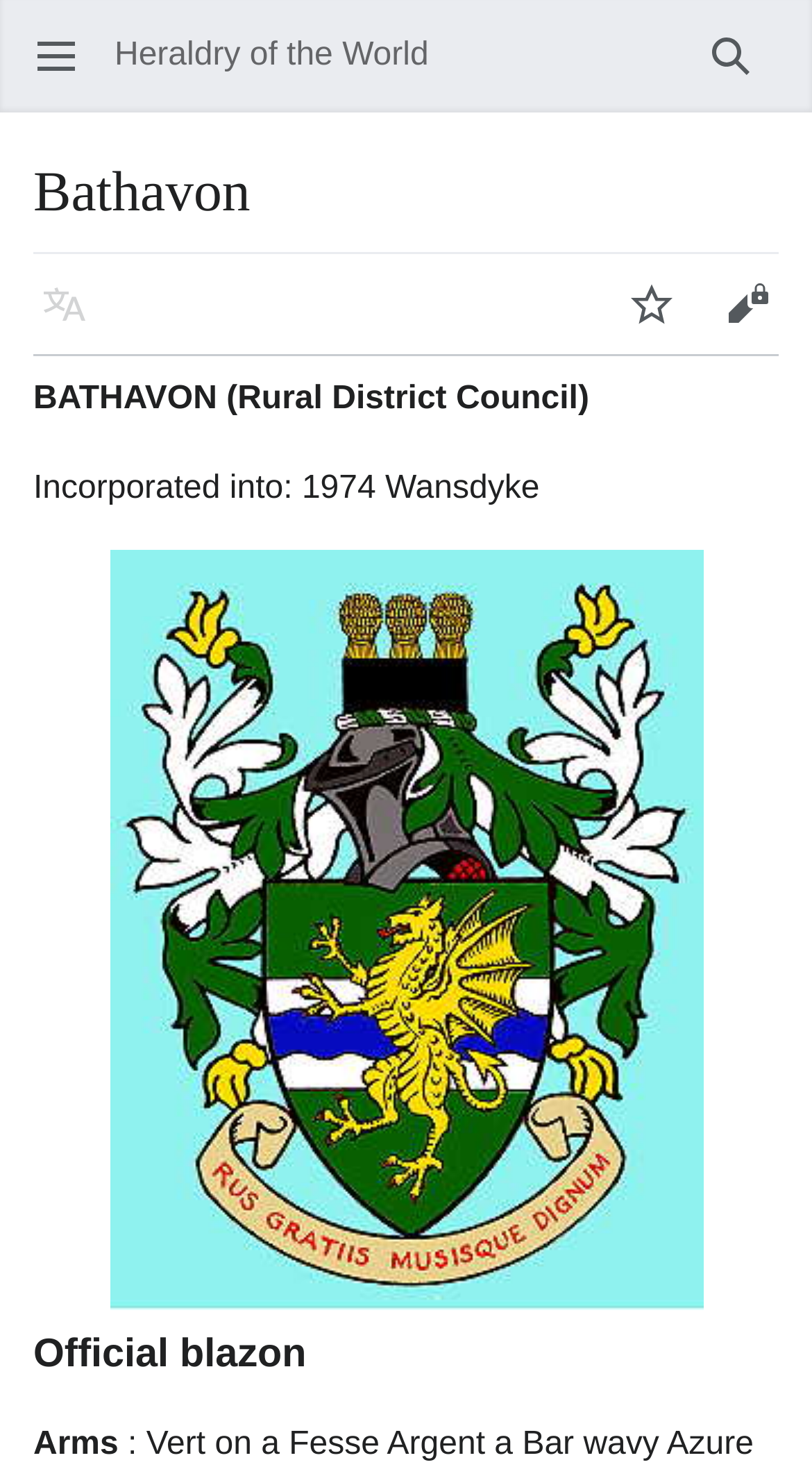Create a detailed summary of the webpage's content and design.

The webpage is about the Coat of Arms (crest) of Bathavon. At the top left corner, there is a button to open the main menu. On the top right corner, there is a search button. Below the search button, there is a heading that reads "Bathavon". 

On the top middle section, there are three buttons aligned horizontally: Language, Watch, and Edit. Below these buttons, there are two lines of text: "BATHAVON (Rural District Council)" and "Incorporated into: 1974 Wansdyke". 

In the middle of the page, there is a link to "Arms (crest) of Bathavon" with an image of the coat of arms below it, taking up most of the page's width. The image is positioned slightly above the middle of the page. 

At the bottom of the page, there is a heading that reads "Official blazon".